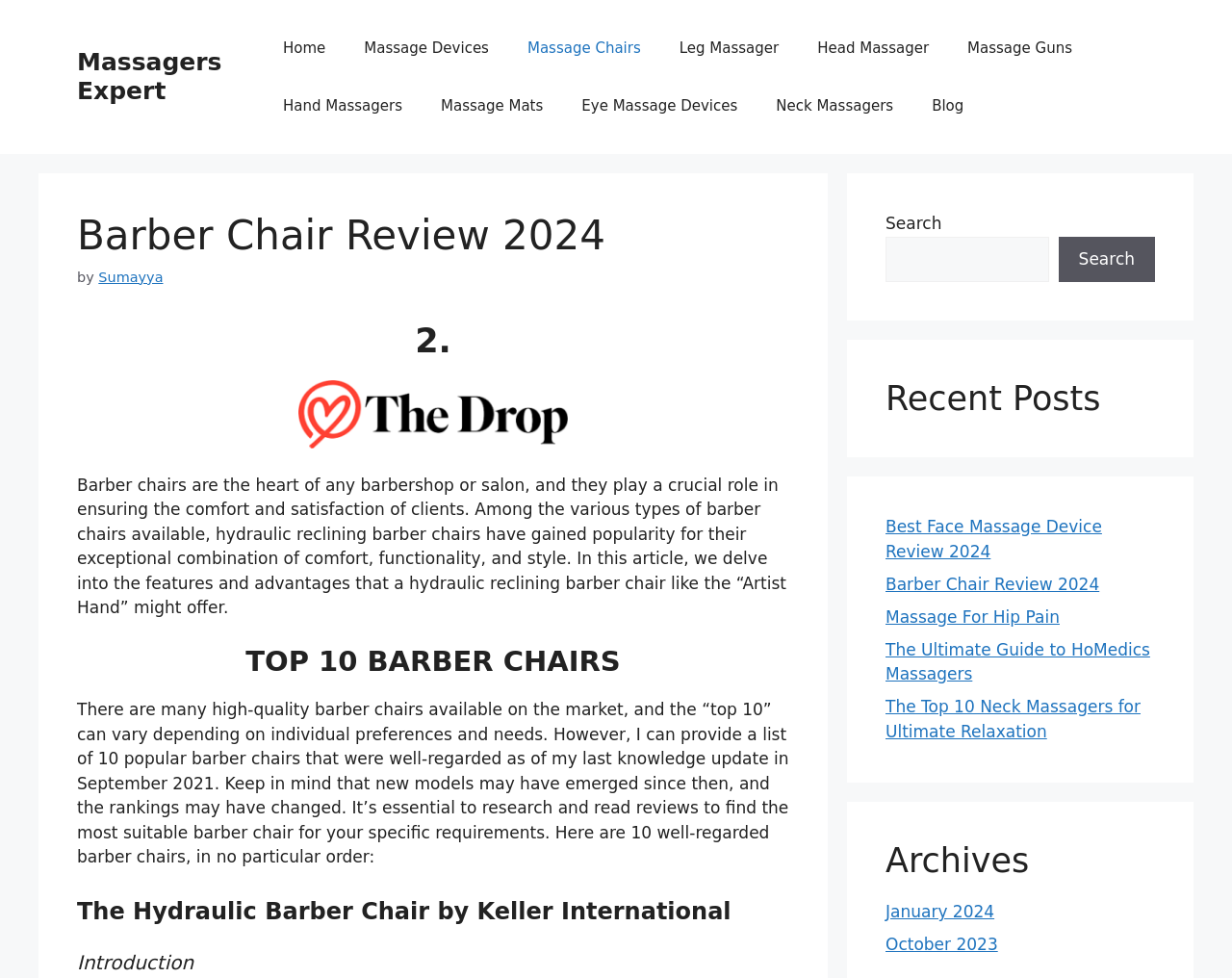Review the image closely and give a comprehensive answer to the question: What is the main topic of this webpage?

Based on the webpage content, the main topic is about reviewing barber chairs, specifically hydraulic reclining barber chairs, and providing a list of top 10 barber chairs.